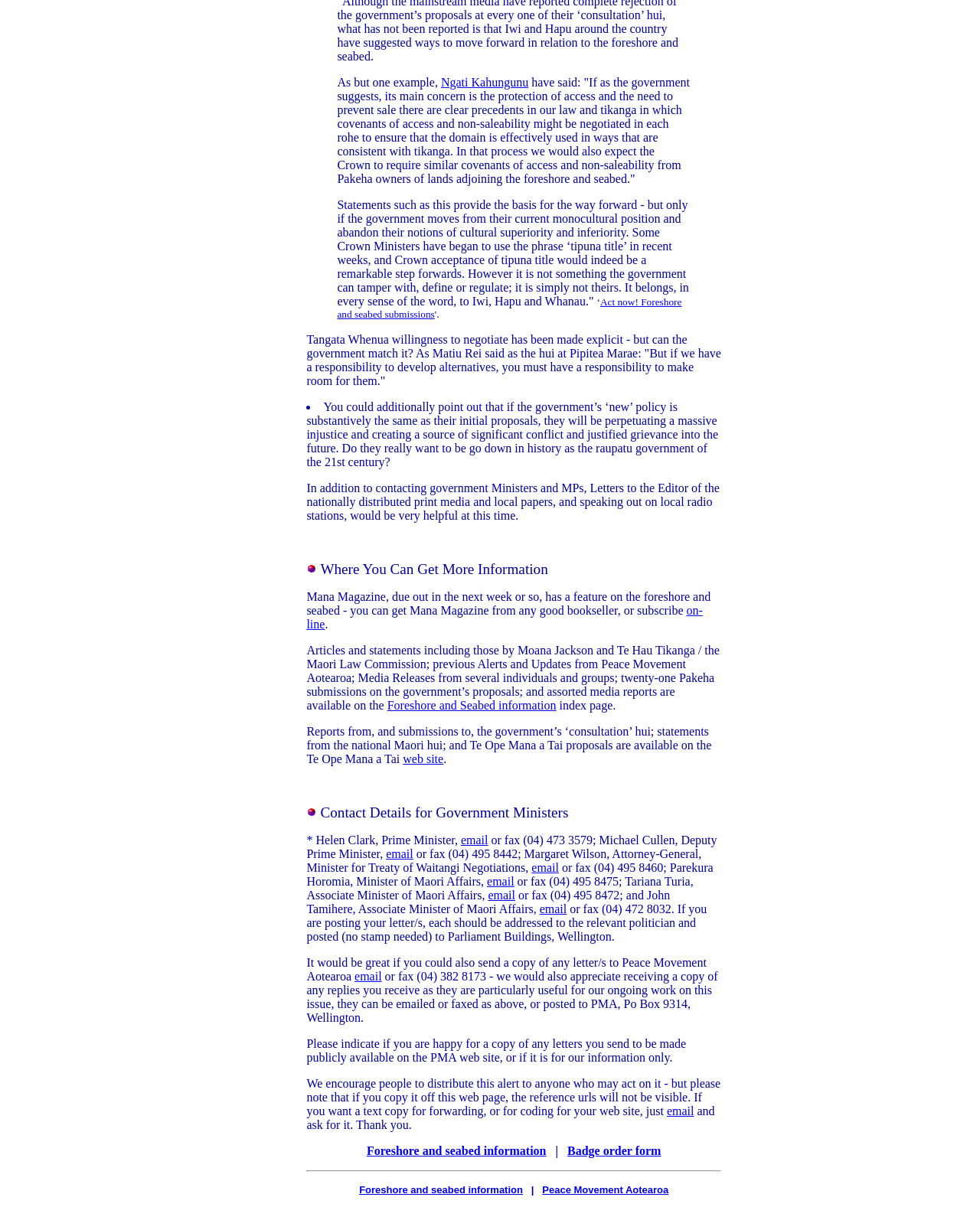What is the purpose of the 'Act now!' link?
Please provide a comprehensive answer based on the visual information in the image.

The 'Act now!' link is likely a call to action for visitors to make submissions on the foreshore and seabed issue. The surrounding text mentions the need for action and the importance of making one's voice heard, suggesting that the link is a way for visitors to take immediate action.